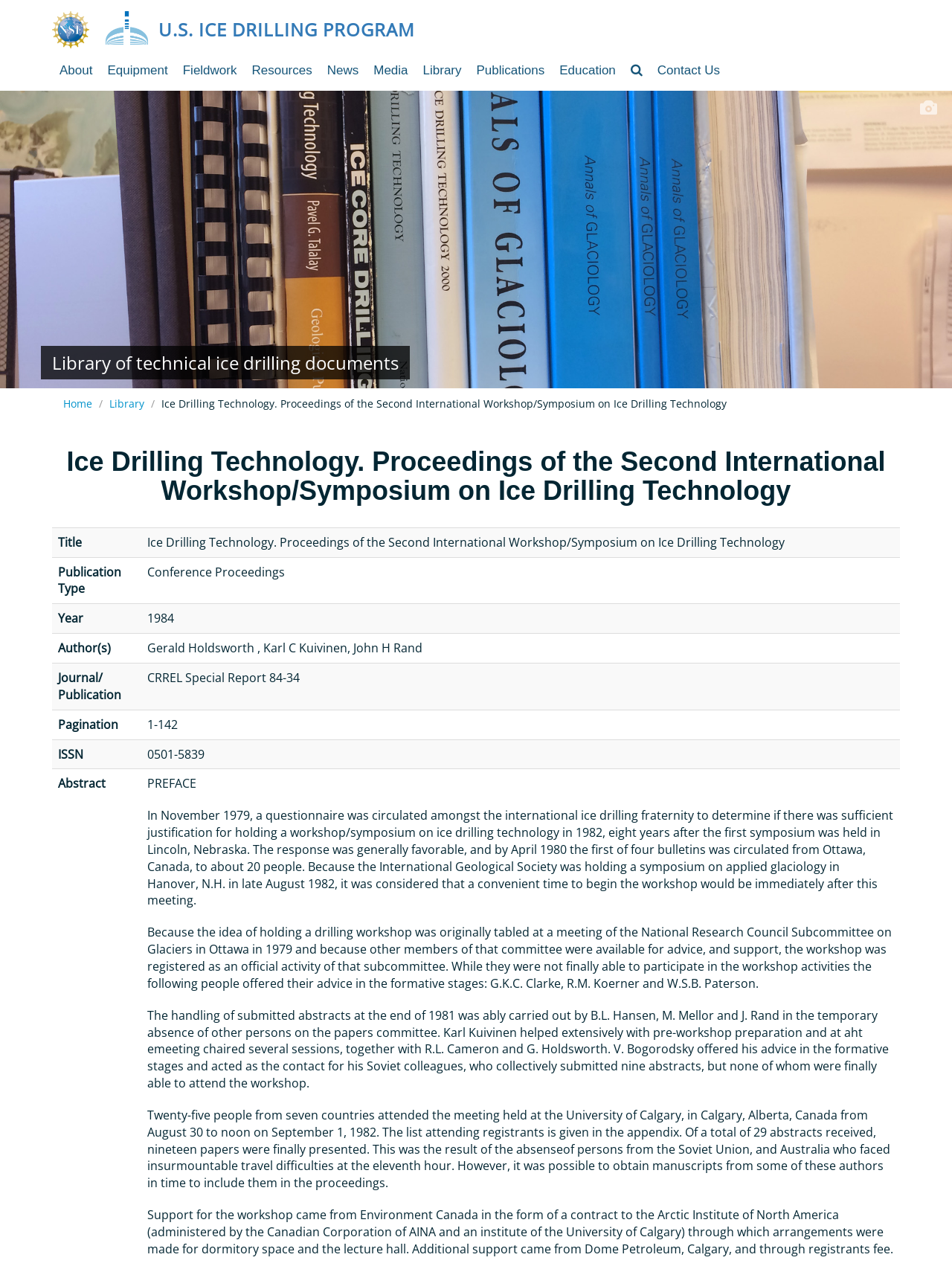Point out the bounding box coordinates of the section to click in order to follow this instruction: "Click on 'About' link".

[0.055, 0.04, 0.105, 0.07]